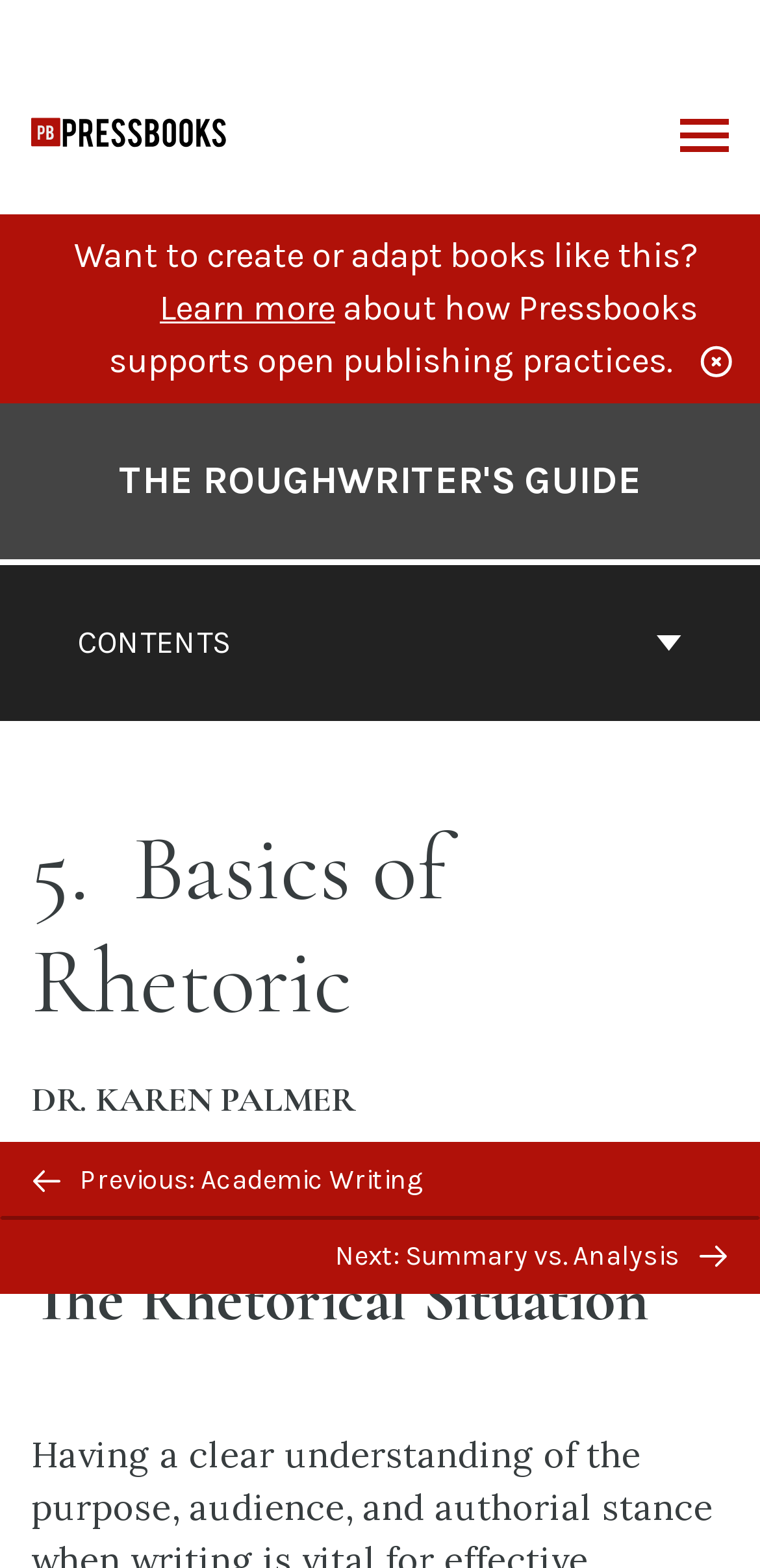What is the logo image above the 'PressbooksOER' link?
Refer to the image and respond with a one-word or short-phrase answer.

Logo for Pressbooks